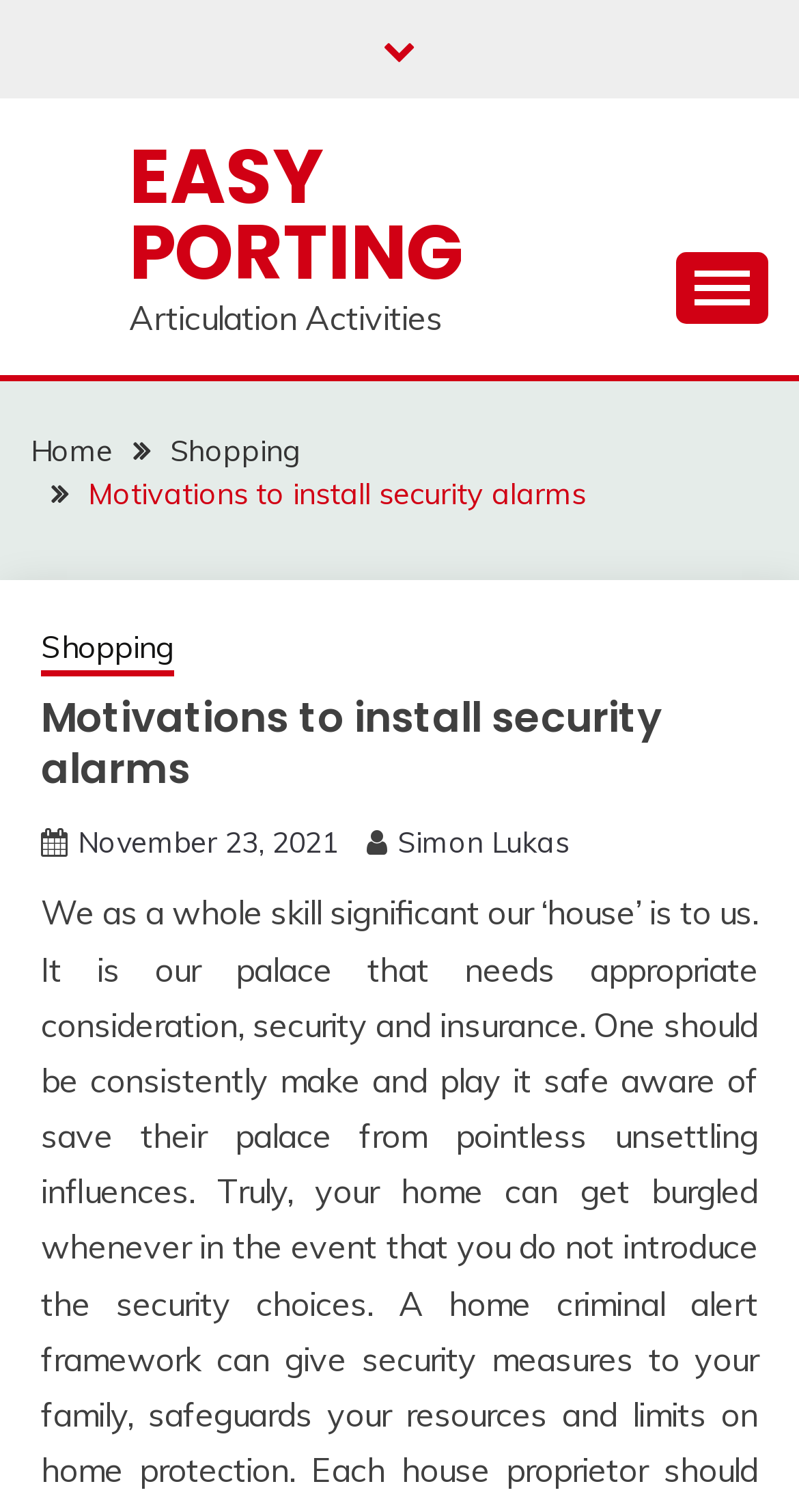Please mark the bounding box coordinates of the area that should be clicked to carry out the instruction: "Click on the heart icon".

[0.805, 0.804, 0.923, 0.859]